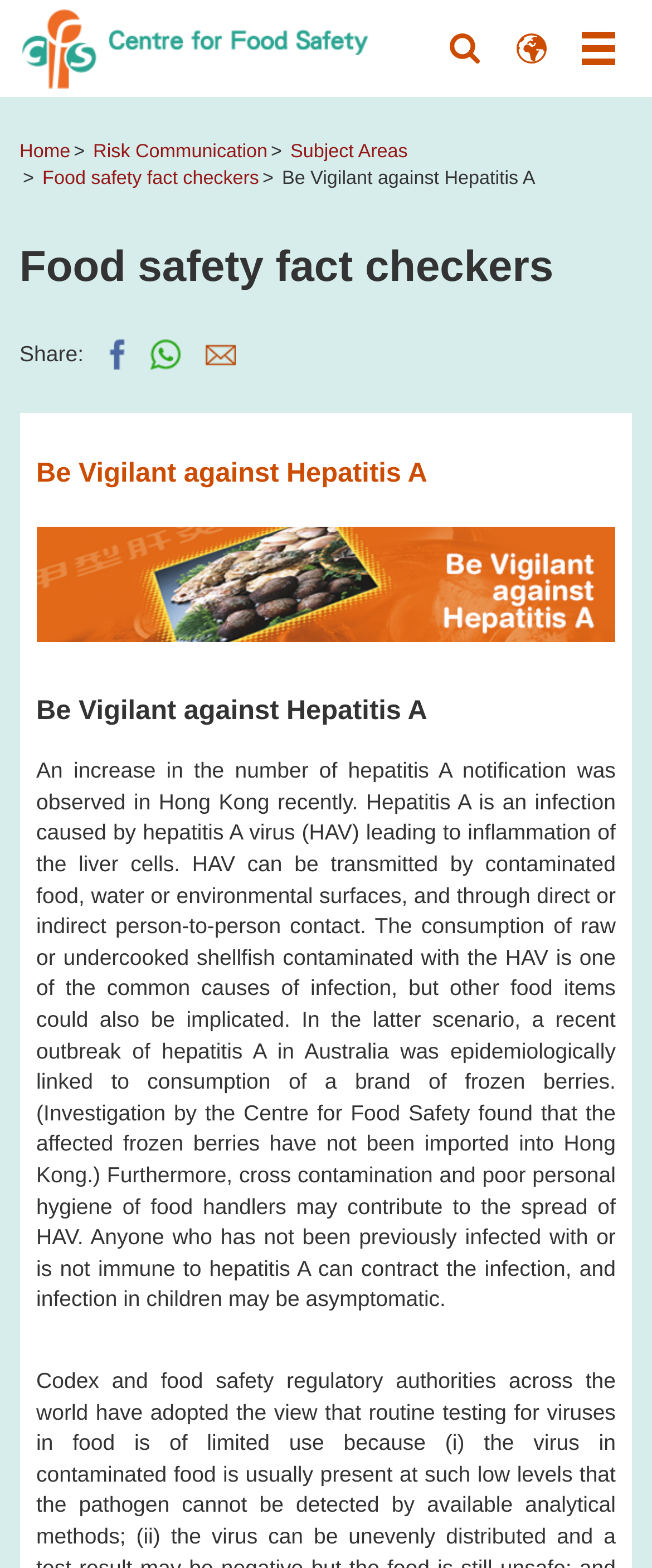Locate the bounding box coordinates of the clickable element to fulfill the following instruction: "Read about food safety fact checkers". Provide the coordinates as four float numbers between 0 and 1 in the format [left, top, right, bottom].

[0.03, 0.15, 0.97, 0.189]